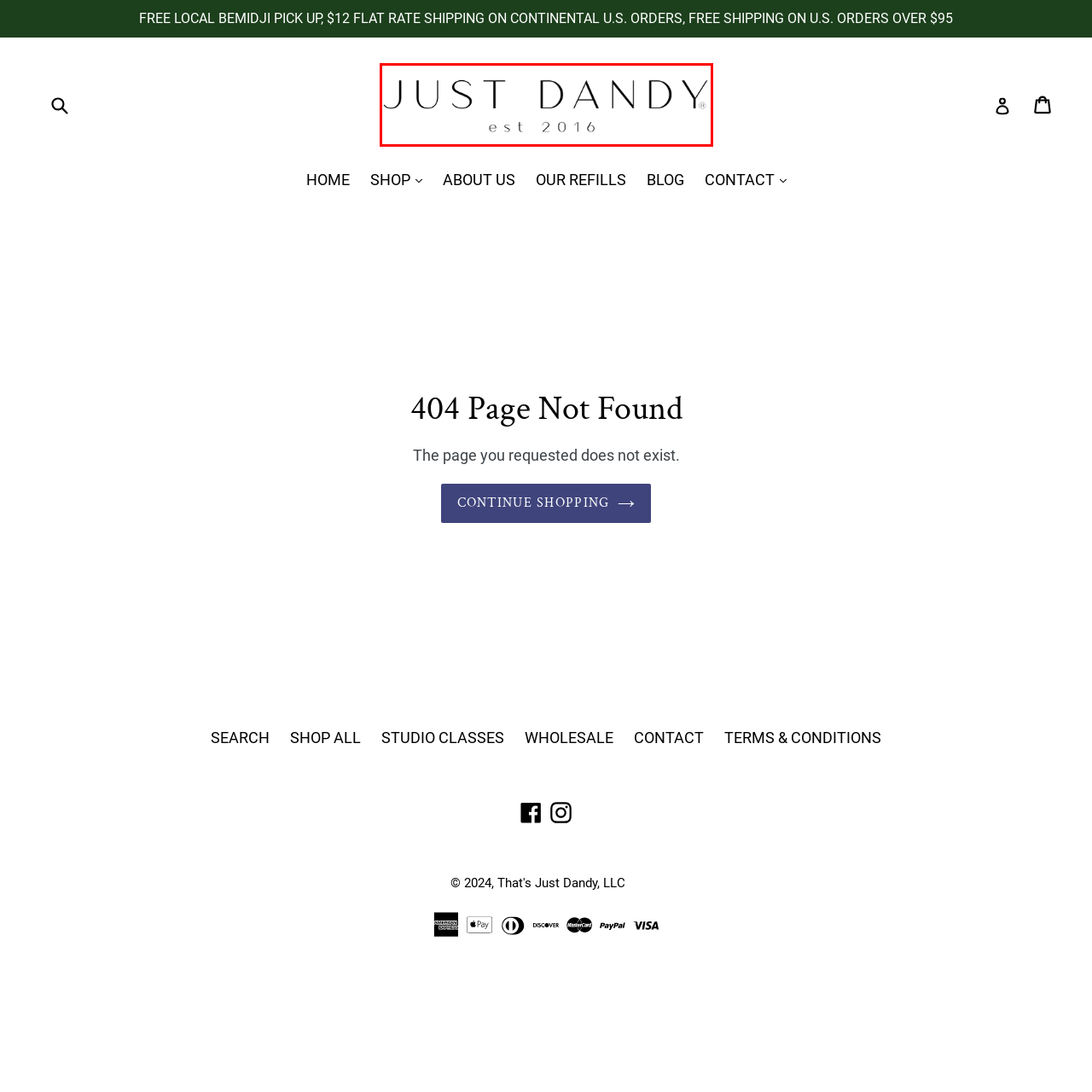Please examine the highlighted section of the image enclosed in the red rectangle and provide a comprehensive answer to the following question based on your observation: What is the establishment year of the brand?

The text 'est 2016' is presented in a smaller, lighter font below the main title, indicating the establishment year of the brand, adding a sense of tradition and reliability.